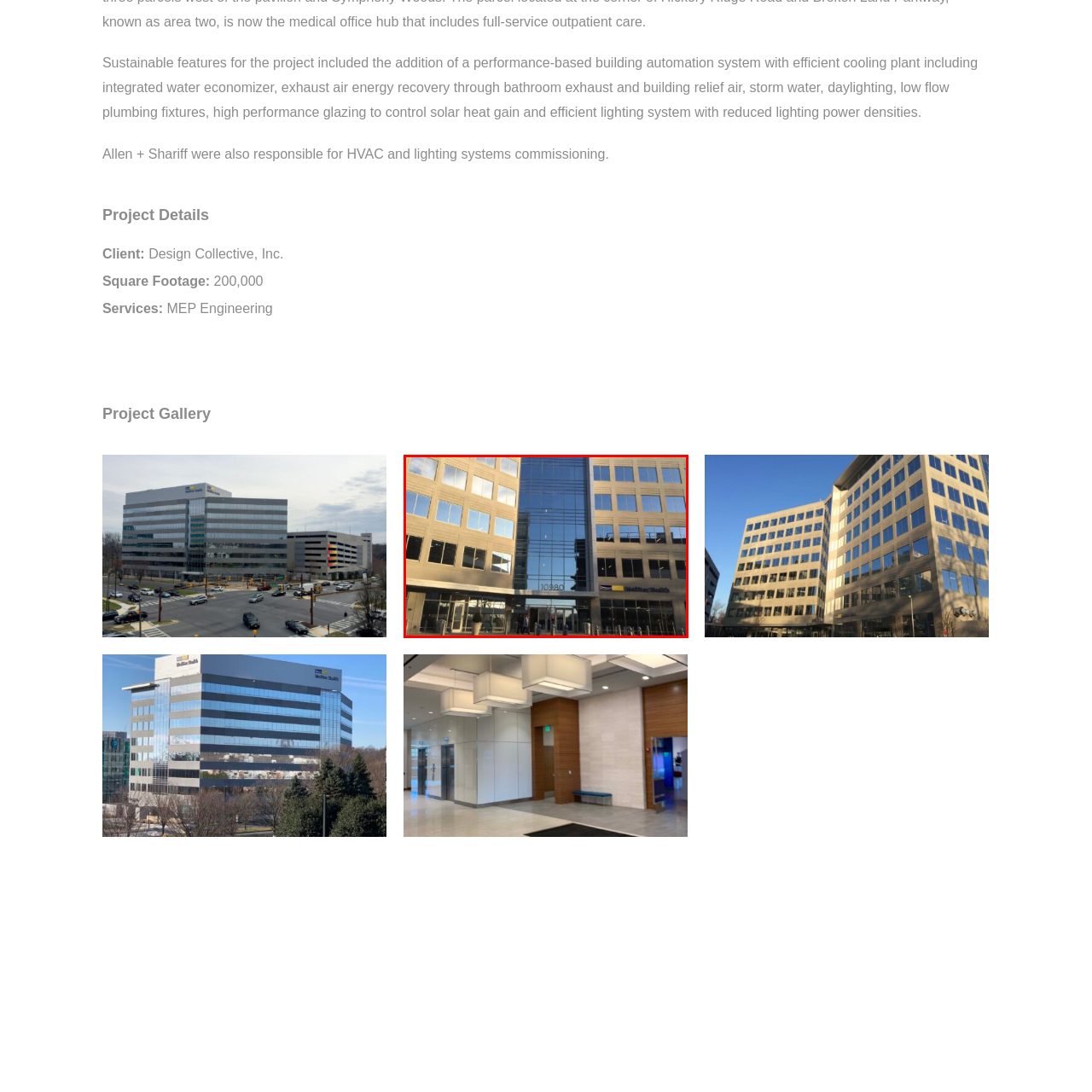Describe fully the image that is contained within the red bounding box.

This image features an impressive modern building, prominently showcasing its sleek glass facade that reflects the surrounding environment. The structure, identified by the address "10300," highlights a combination of contemporary architectural design and functionality. The entrance is clearly visible, inviting visitors into the space, while a sign for "MedStar Health" suggests that this building may be part of a health services operation. The overall design is characterized by large windows that allow natural light to flood the interiors, contributing to a bright and welcoming atmosphere. The exterior is complemented by well-aligned columns and a systematic arrangement of windows, emphasizing the building's modern aesthetic.